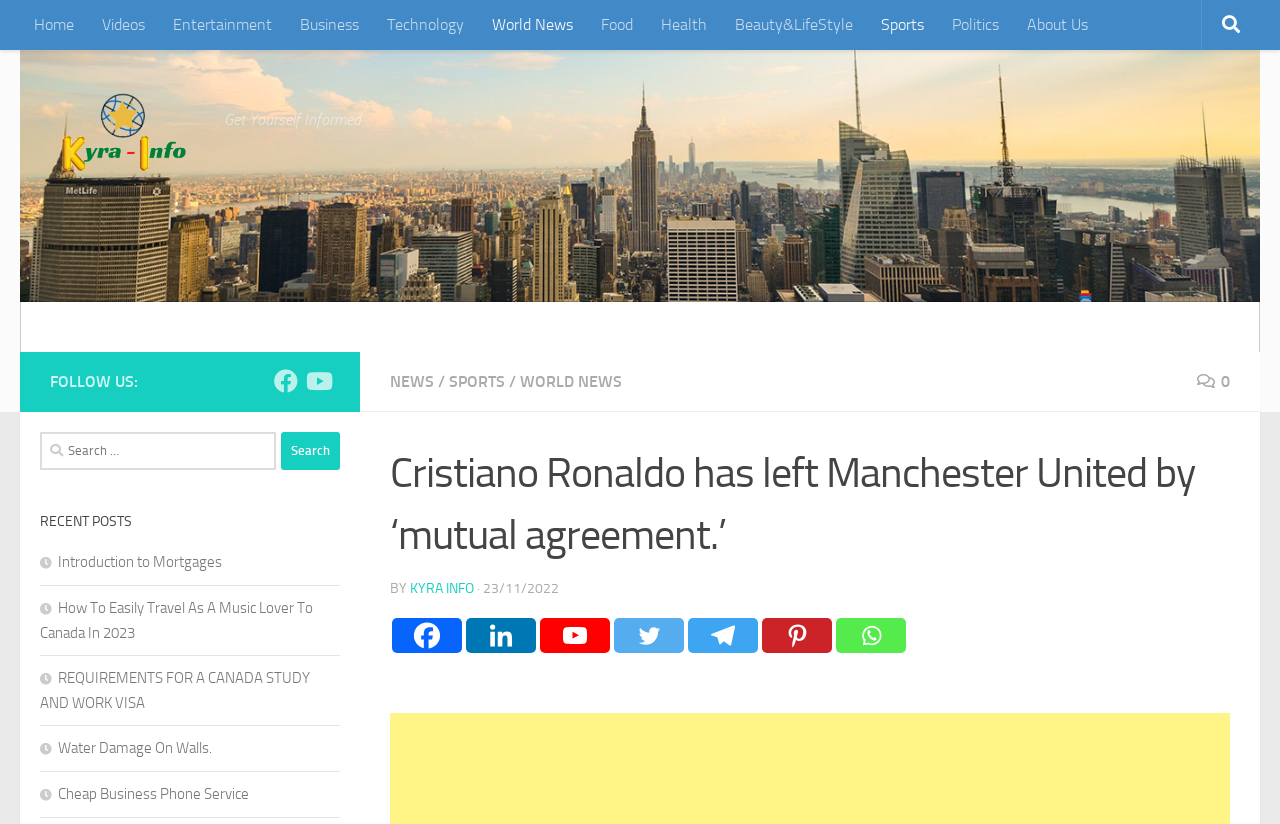Specify the bounding box coordinates of the area to click in order to execute this command: 'Click on the 'Sports' link'. The coordinates should consist of four float numbers ranging from 0 to 1, and should be formatted as [left, top, right, bottom].

[0.677, 0.0, 0.733, 0.061]